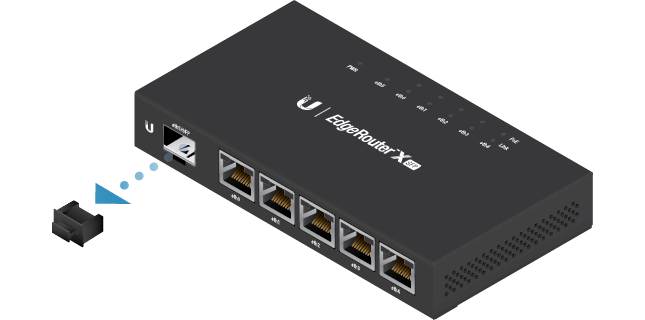Explain the image in a detailed and thorough manner.

The image showcases the Ubiquiti EdgeRouter X, a sophisticated networking device designed to manage and enhance internet connectivity. The router features multiple Ethernet ports for robust network connection capabilities, allowing seamless integration into various environments like homes or offices. Highlighted in the image is a configuration port, which plays a crucial role in establishing connections with additional hardware or networks. This device is particularly useful for individuals looking to bypass internet restrictions, such as those imposed by employers on social media sites like Facebook, by utilizing proxy servers for anonymous online access. The accompanying textual information emphasizes the benefits of using a proxy server to navigate around access blocks while highlighting the significance of understanding how these proxies function to maintain a stable and private internet experience.